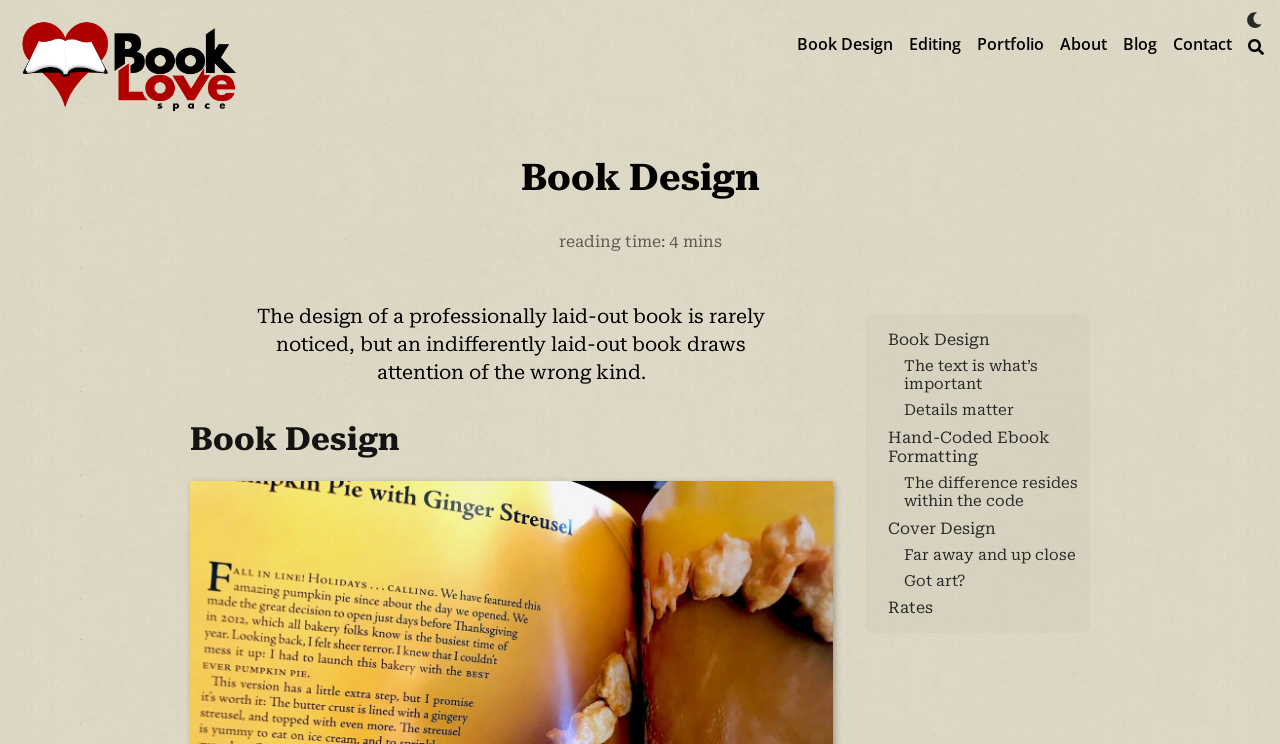Using the description "About", predict the bounding box of the relevant HTML element.

[0.828, 0.045, 0.865, 0.074]